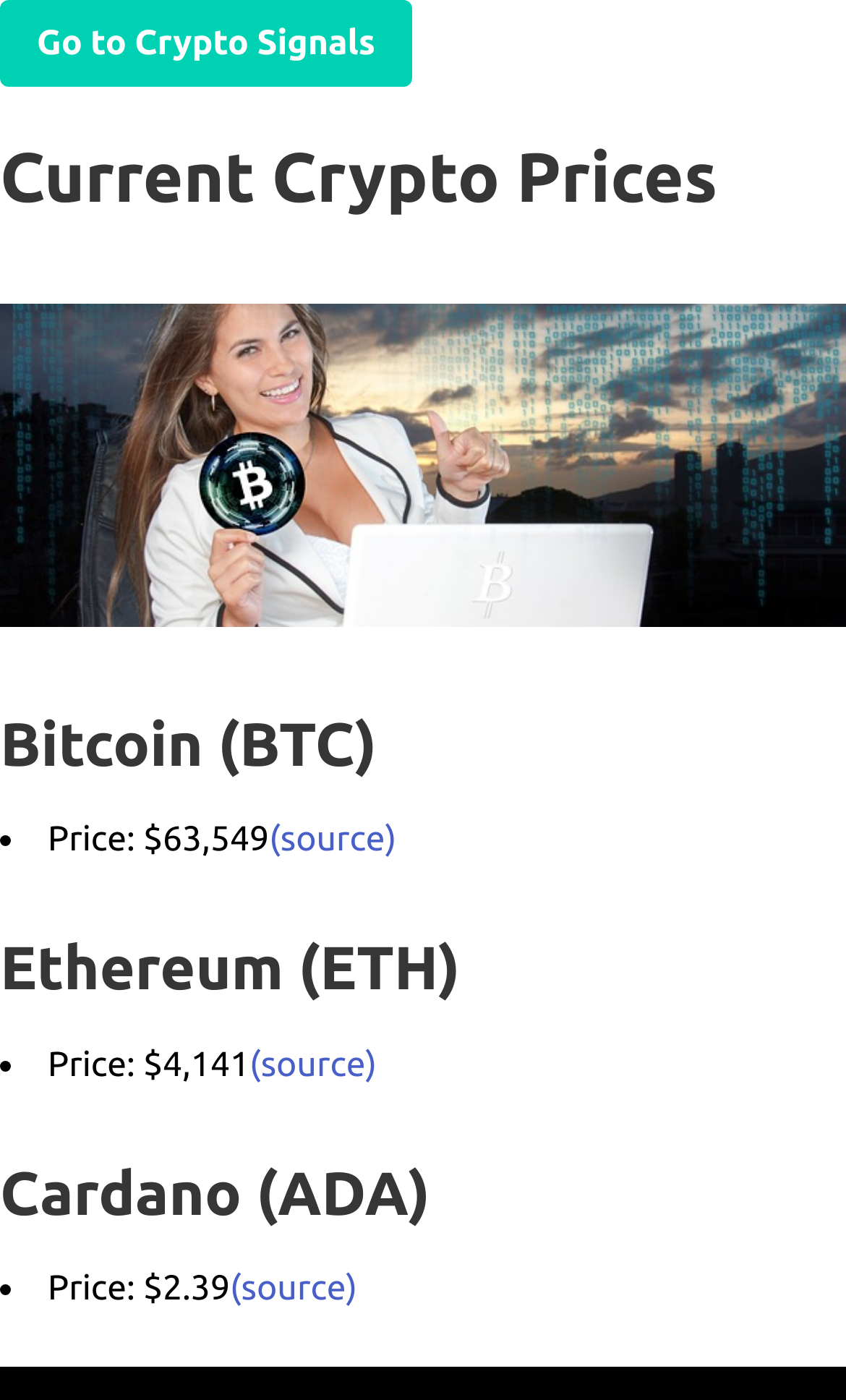Extract the bounding box coordinates for the UI element described as: "(source)".

[0.272, 0.907, 0.422, 0.935]